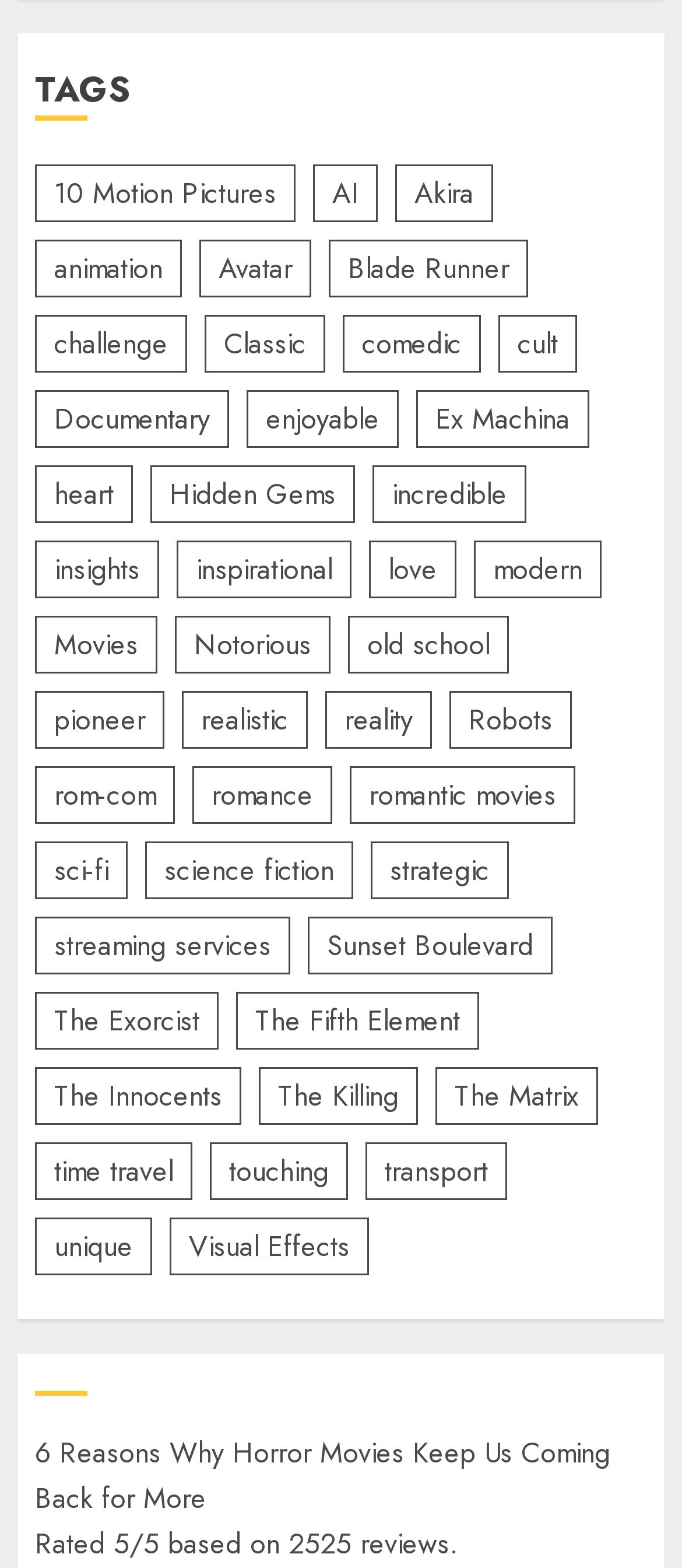How many reviews are there for the article '6 Reasons Why Horror Movies Keep Us Coming Back for More'?
From the screenshot, supply a one-word or short-phrase answer.

2525